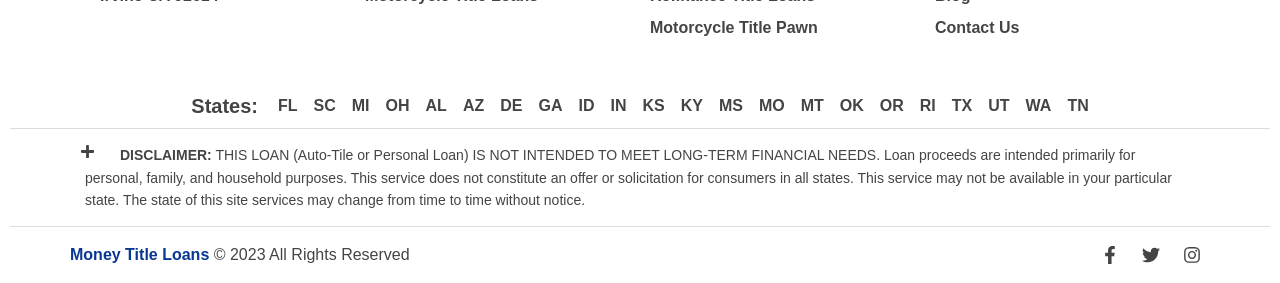Identify the bounding box coordinates of the region I need to click to complete this instruction: "Click Motorcycle Title Pawn".

[0.508, 0.043, 0.715, 0.156]